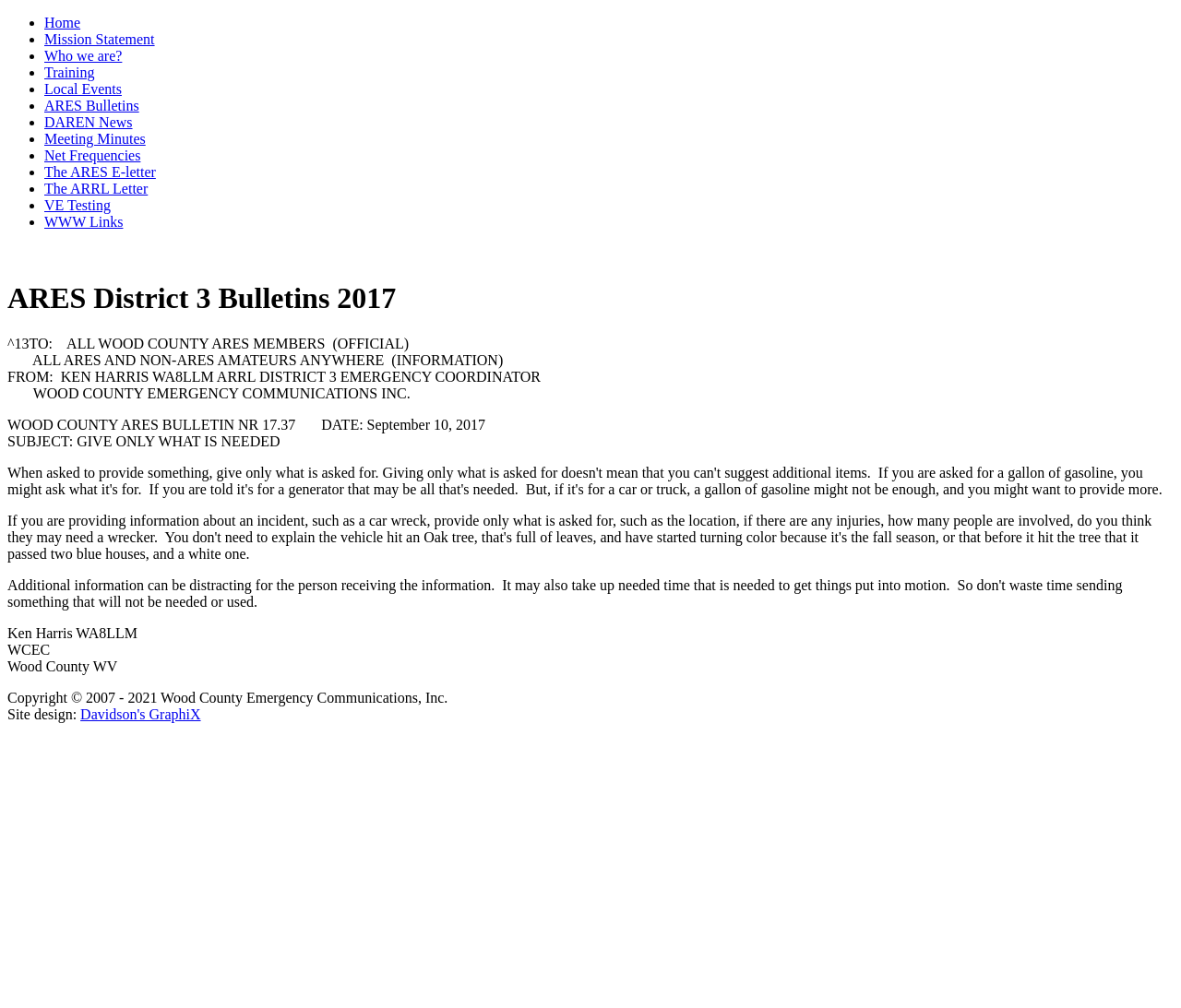Identify the bounding box coordinates of the region I need to click to complete this instruction: "Click Home".

[0.038, 0.015, 0.068, 0.03]